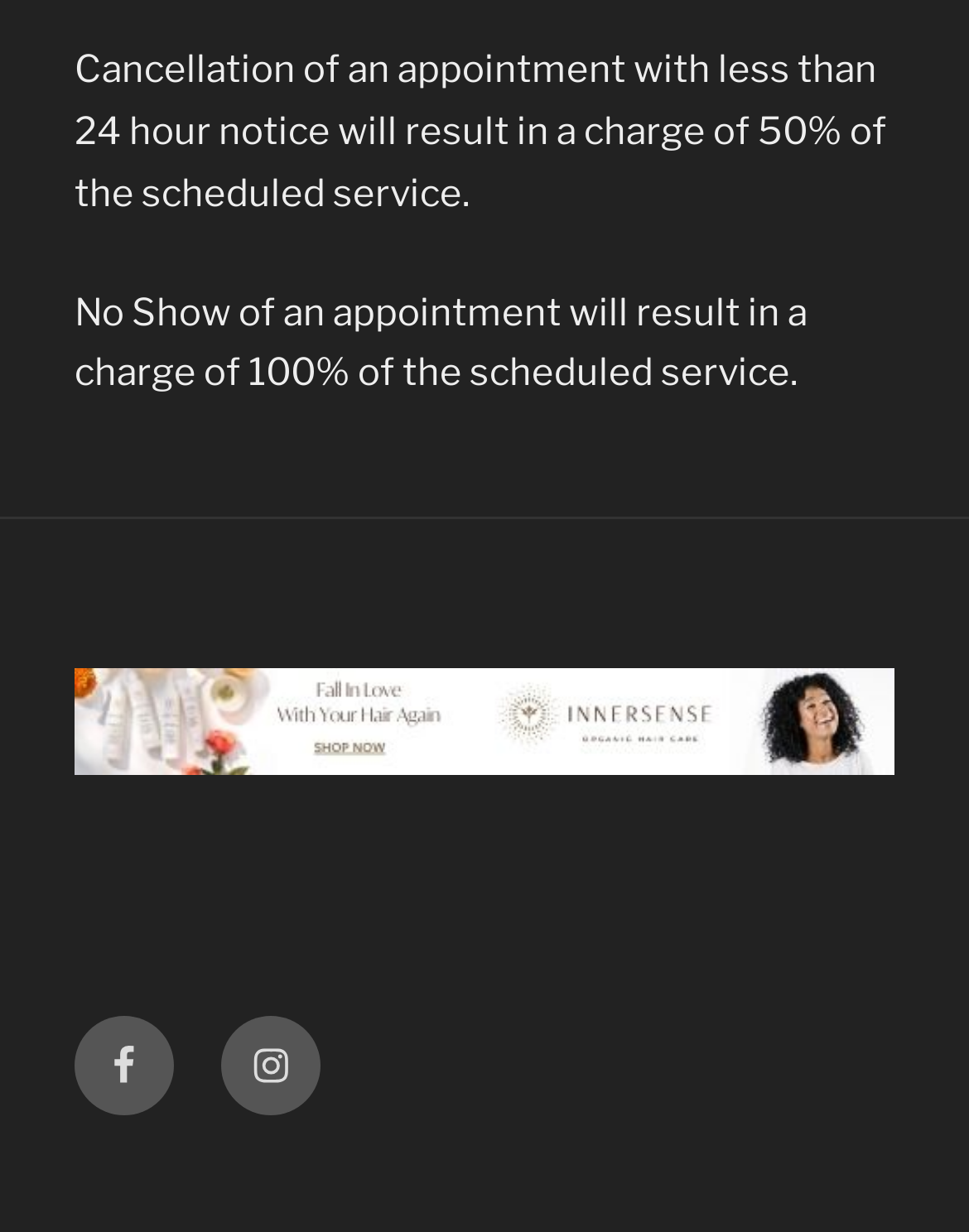Please provide a brief answer to the following inquiry using a single word or phrase:
What is the purpose of the footer section?

Footer Social Links Menu